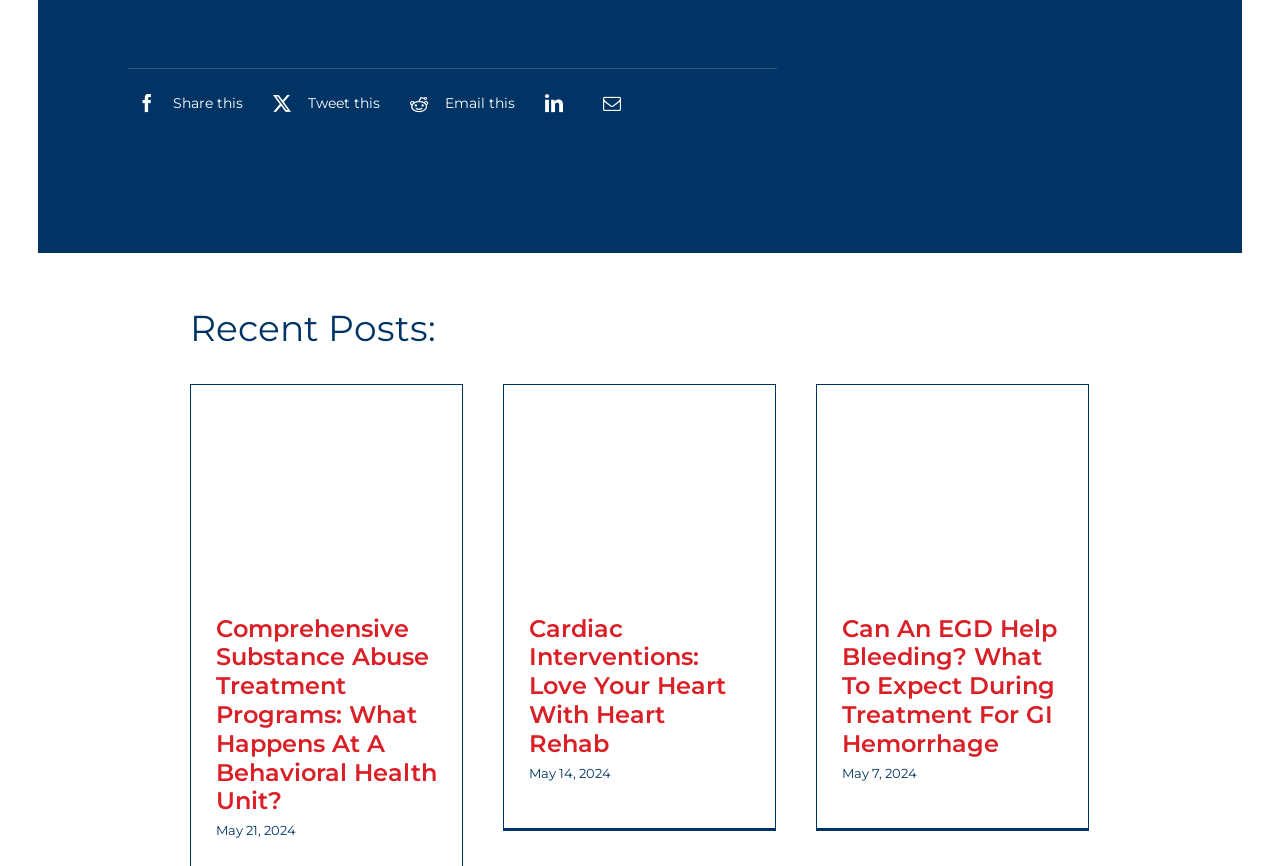For the element described, predict the bounding box coordinates as (top-left x, top-left y, bottom-right x, bottom-right y). All values should be between 0 and 1. Element description: Tweet this

[0.205, 0.103, 0.297, 0.136]